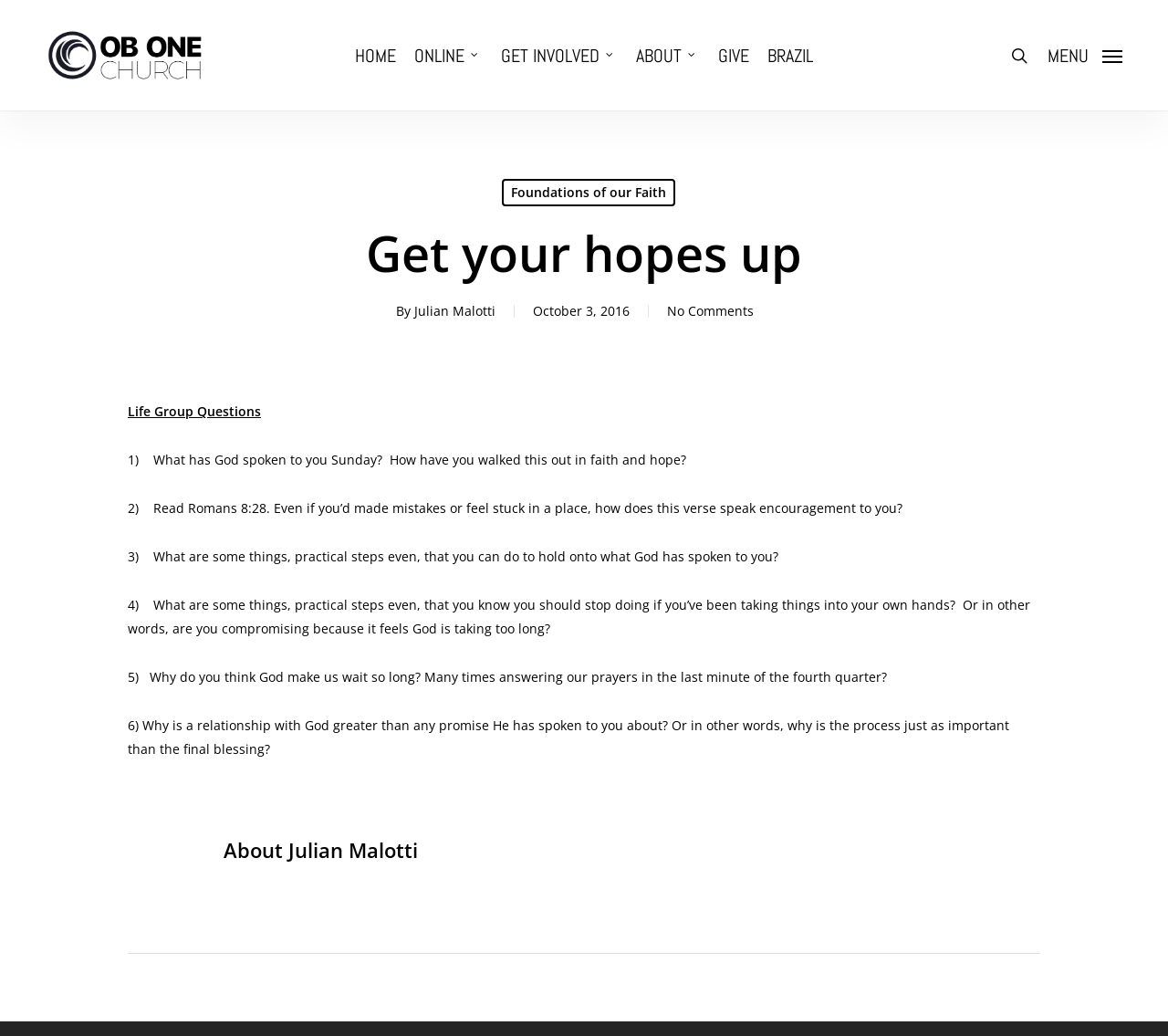Locate the bounding box coordinates of the element to click to perform the following action: 'Open the Navigation Menu'. The coordinates should be given as four float values between 0 and 1, in the form of [left, top, right, bottom].

[0.897, 0.044, 0.961, 0.062]